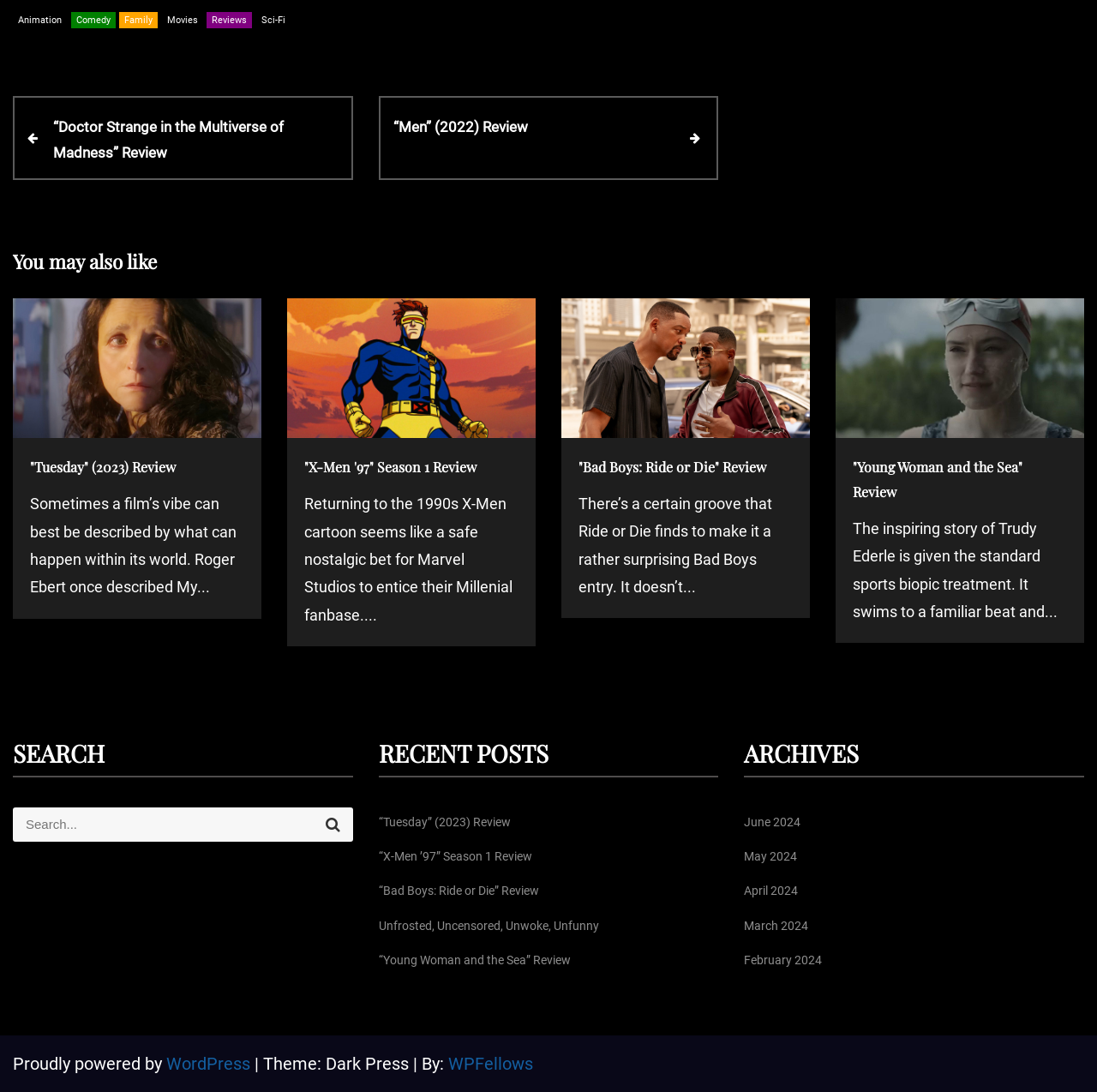Based on the element description: "Unfrosted, Uncensored, Unwoke, Unfunny", identify the bounding box coordinates for this UI element. The coordinates must be four float numbers between 0 and 1, listed as [left, top, right, bottom].

[0.345, 0.841, 0.546, 0.854]